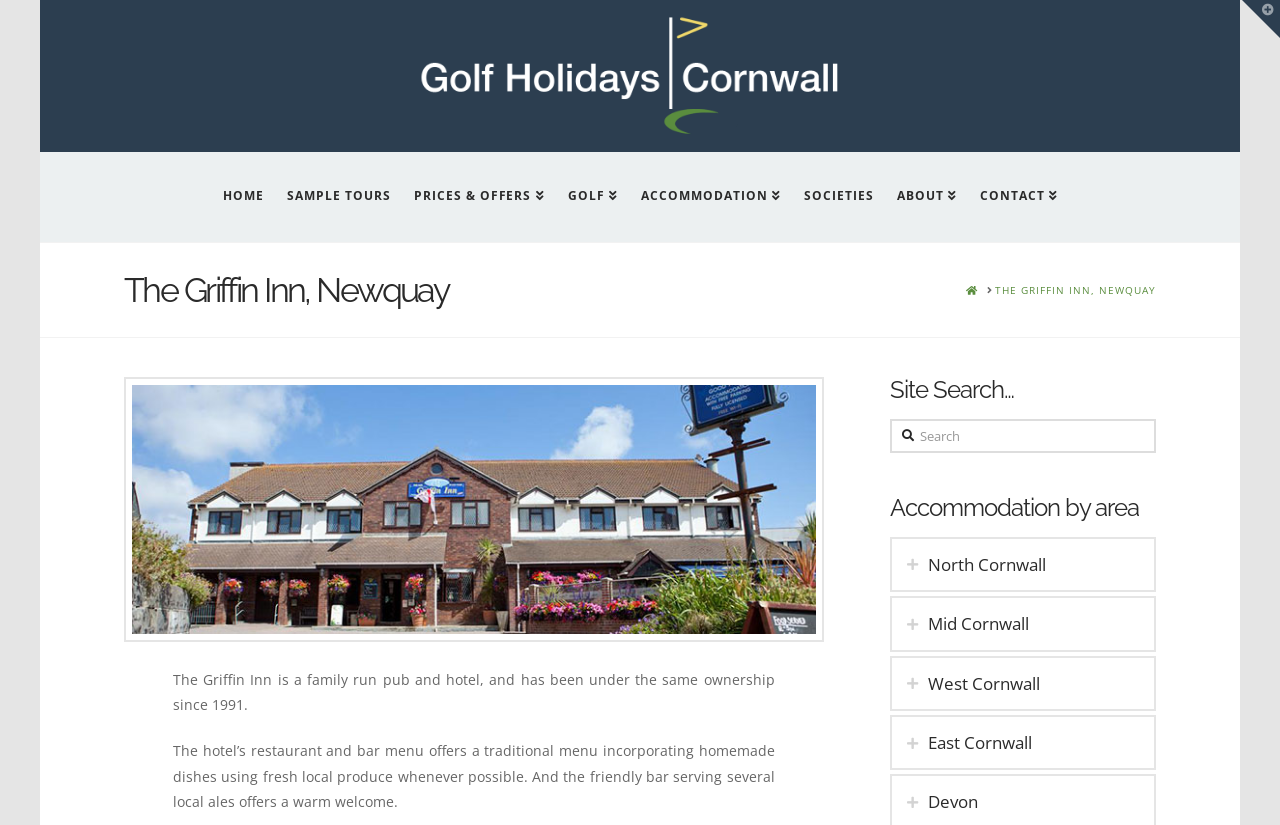Create a detailed narrative of the webpage’s visual and textual elements.

The webpage is about the Griffin Inn, a family-run pub and hotel in Newquay, Cornwall, which offers golf breaks and accommodations. At the top of the page, there is a logo and a link to "Golf Holidays Cornwall" on the left, and a navigation menu with links to "HOME", "SAMPLE TOURS", "PRICES & OFFERS", "GOLF", "ACCOMMODATION", "SOCIETIES", "ABOUT", and "CONTACT" on the right.

Below the navigation menu, there is a heading that reads "The Griffin Inn, Newquay" followed by a breadcrumb navigation section that shows the current page location. The main content area is divided into two sections. On the left, there is a description of the Griffin Inn, which is a family-run pub and hotel that has been under the same ownership since 1991. The hotel's restaurant and bar menu offers traditional homemade dishes using fresh local produce.

On the right, there is a search function with a heading "Site Search…" and a textbox to input search queries. Below the search function, there are four tabs labeled "North Cornwall", "Mid Cornwall", "West Cornwall", and "East Cornwall" that allow users to filter accommodations by area.

At the very bottom of the page, there is a button to toggle the widget bar.